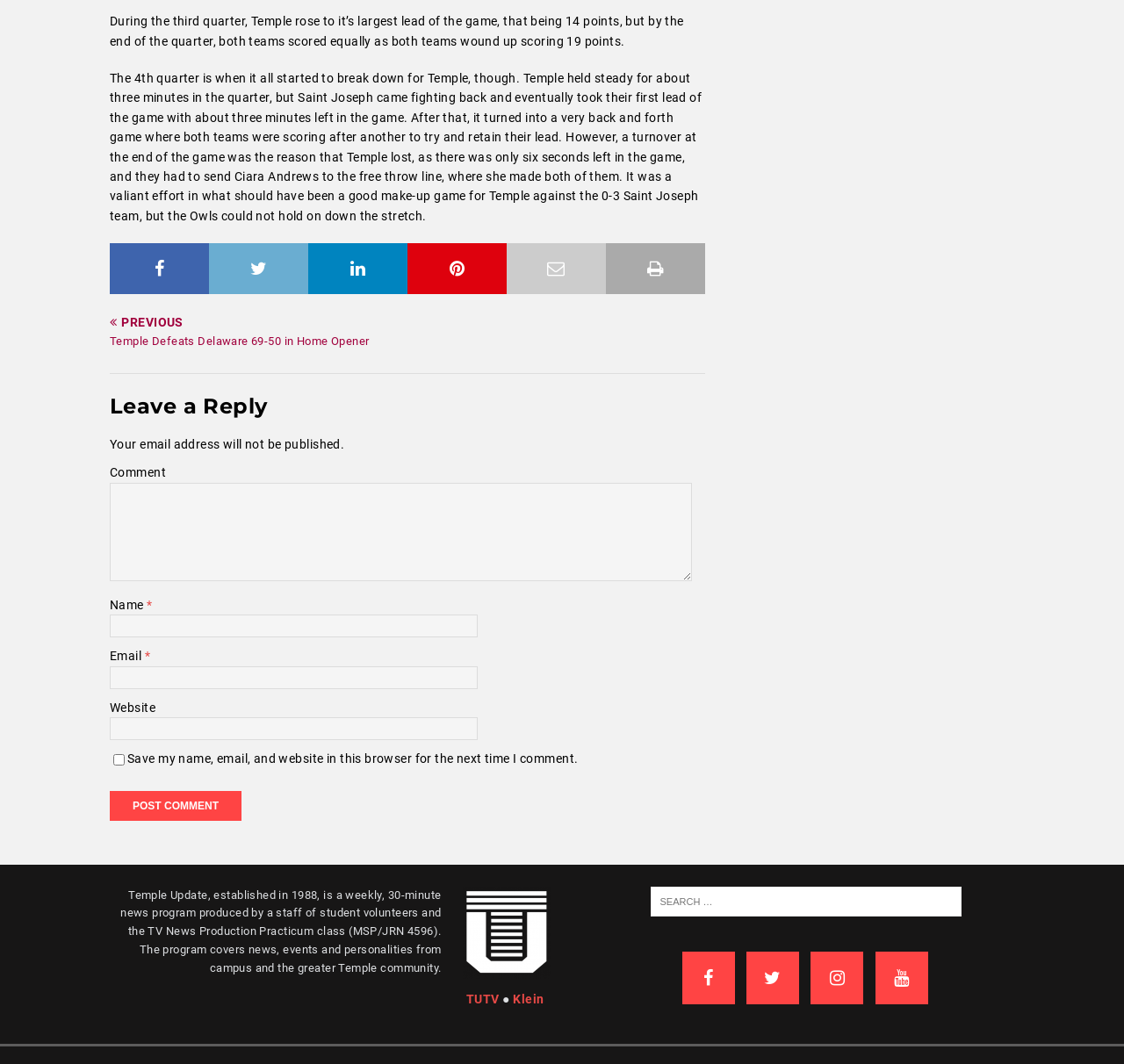Show me the bounding box coordinates of the clickable region to achieve the task as per the instruction: "Click the 'Post Comment' button".

[0.098, 0.743, 0.215, 0.771]